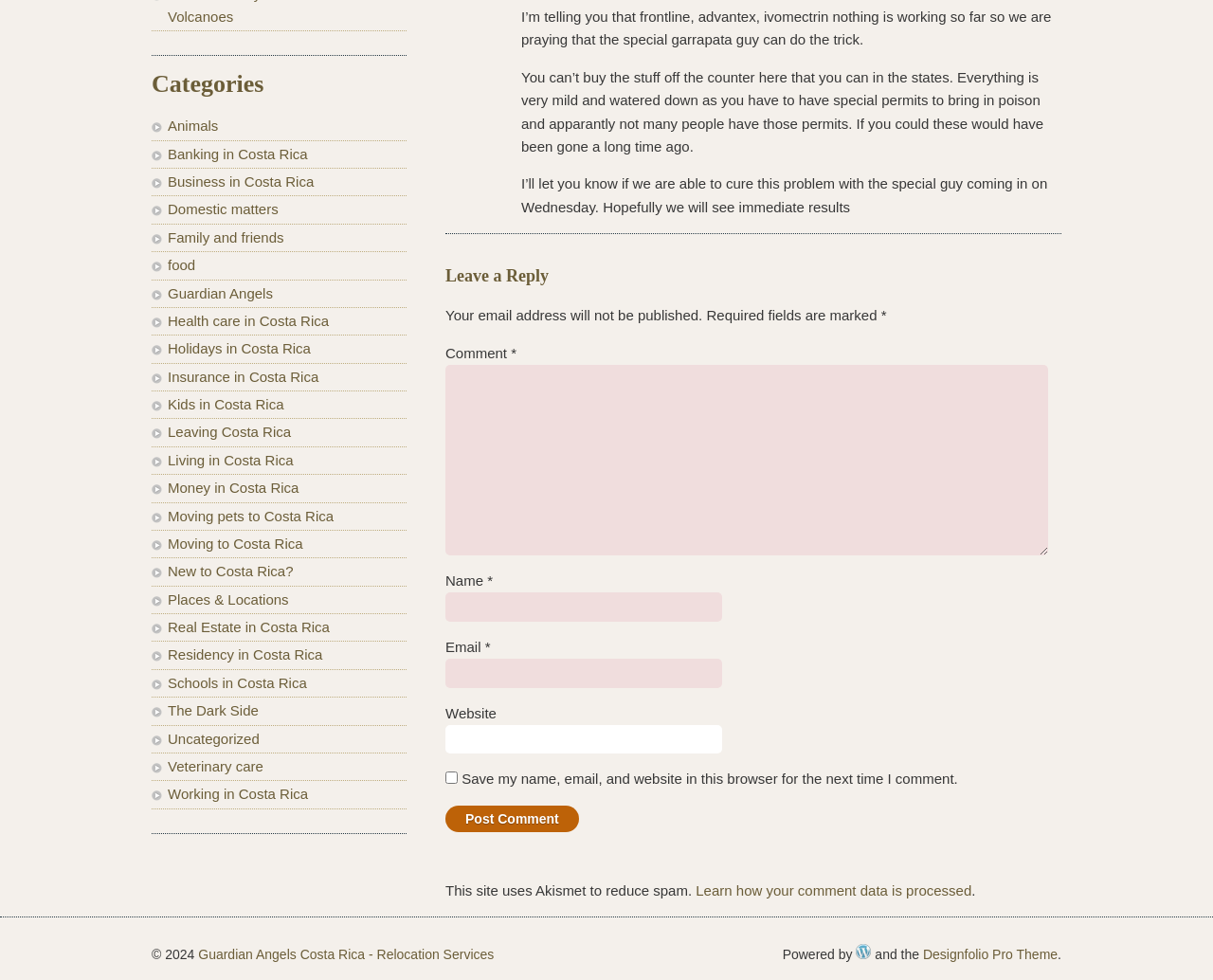Bounding box coordinates should be in the format (top-left x, top-left y, bottom-right x, bottom-right y) and all values should be floating point numbers between 0 and 1. Determine the bounding box coordinate for the UI element described as: Veterinary care

[0.138, 0.774, 0.217, 0.79]